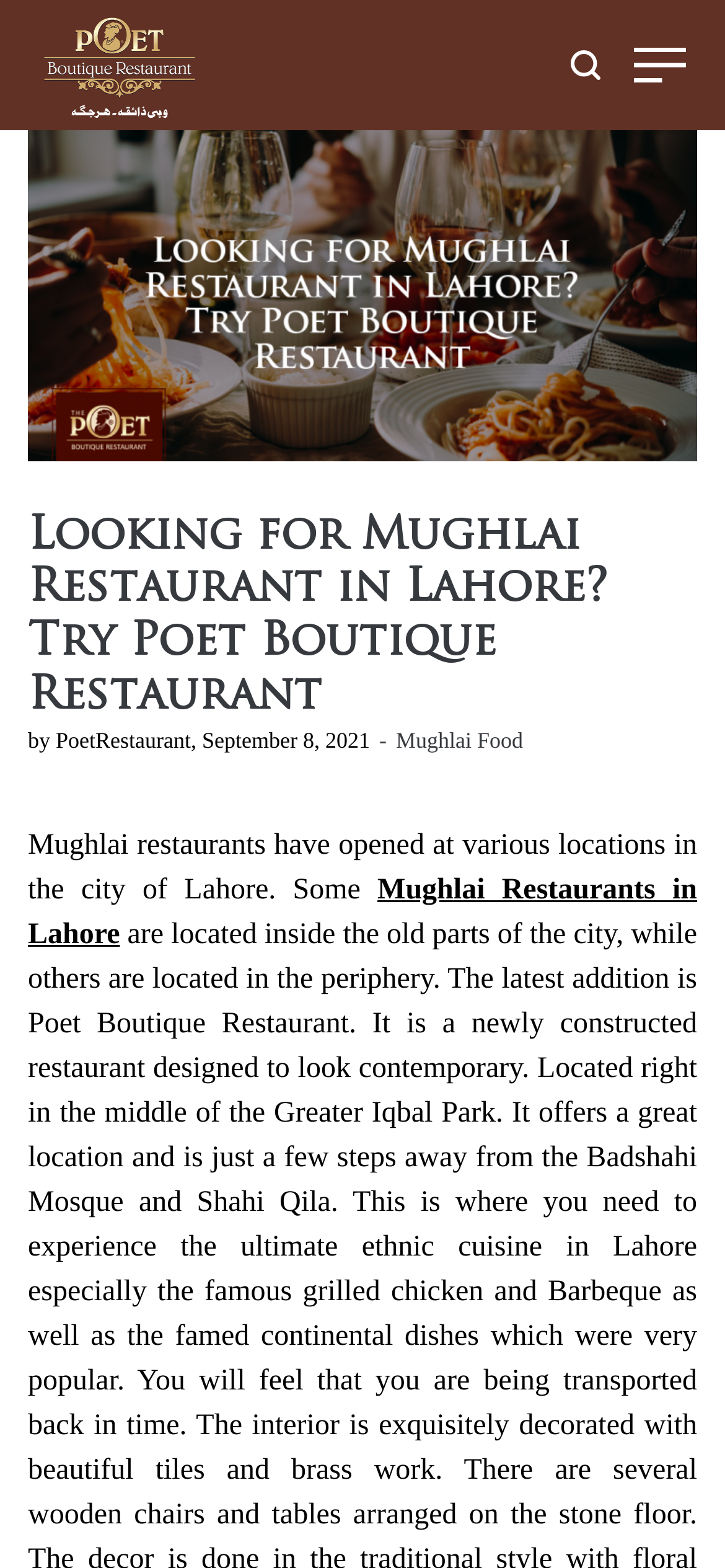Provide an in-depth caption for the contents of the webpage.

The webpage is about The Poet Restaurant Lahore, a Mughlai theme-based restaurant. At the top left, there is an image with the text "The Poet". On the top right, there are two links, one with the text "b" and another with no text, accompanied by a small image. 

Below the top section, there is a prominent header that spans the entire width of the page, with the heading "Looking for Mughlai Restaurant in Lahore? Try Poet Boutique Restaurant". 

Underneath the header, there are several links and text elements. On the left, there is a link with the text "by PoetRestaurant", and next to it, there is a link with the date "September 8, 2021". Further to the right, there is a link with the text "Mughlai Food". 

Below these links, there is a block of text that starts with "Mughlai restaurants have opened at various locations in the city of Lahore. Some...". This text is followed by a link with the text "Mughlai Restaurants in Lahore".